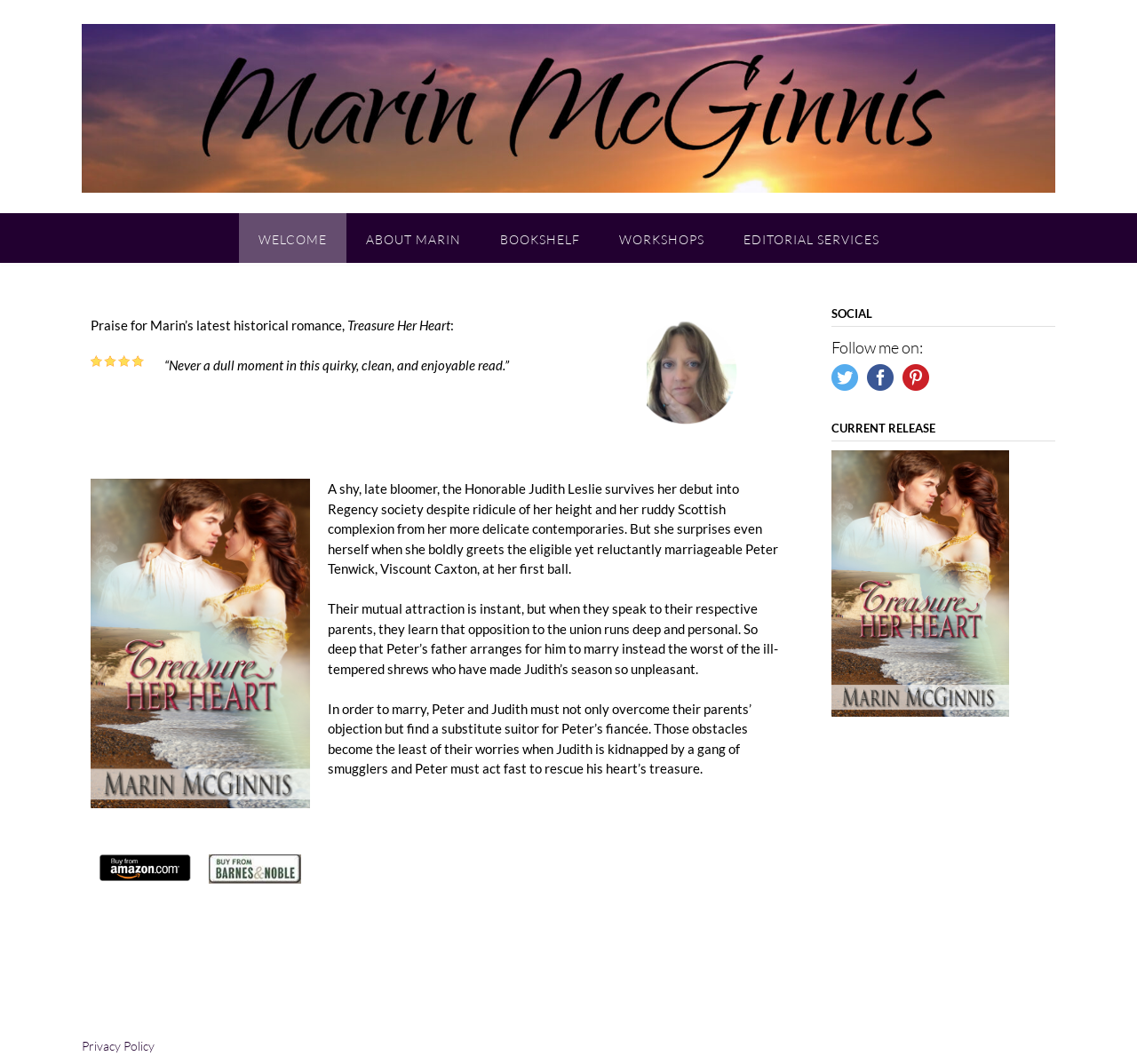Answer the following inquiry with a single word or phrase:
What is the title of the book?

Treasure Her Heart